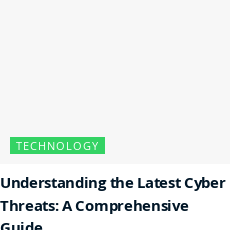What is the main topic of the article?
Give a detailed explanation using the information visible in the image.

The heading 'Understanding the Latest Cyber Threats: A Comprehensive Guide' suggests that the article is a detailed exploration of recent cyber security challenges and strategies, making cyber threats the main topic of the article.